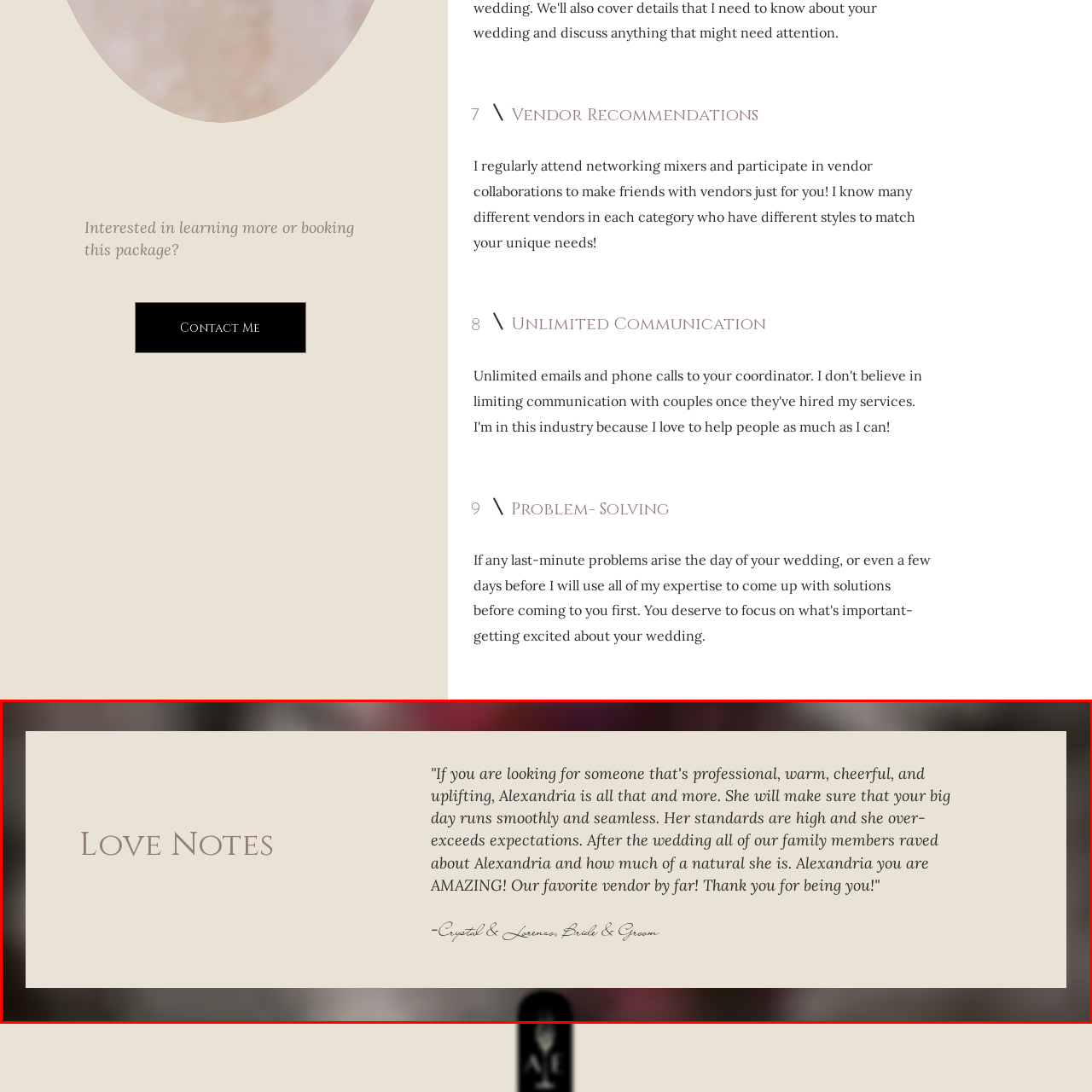Analyze the image highlighted by the red bounding box and give a one-word or phrase answer to the query: Who is the wedding vendor being praised?

Alexandria